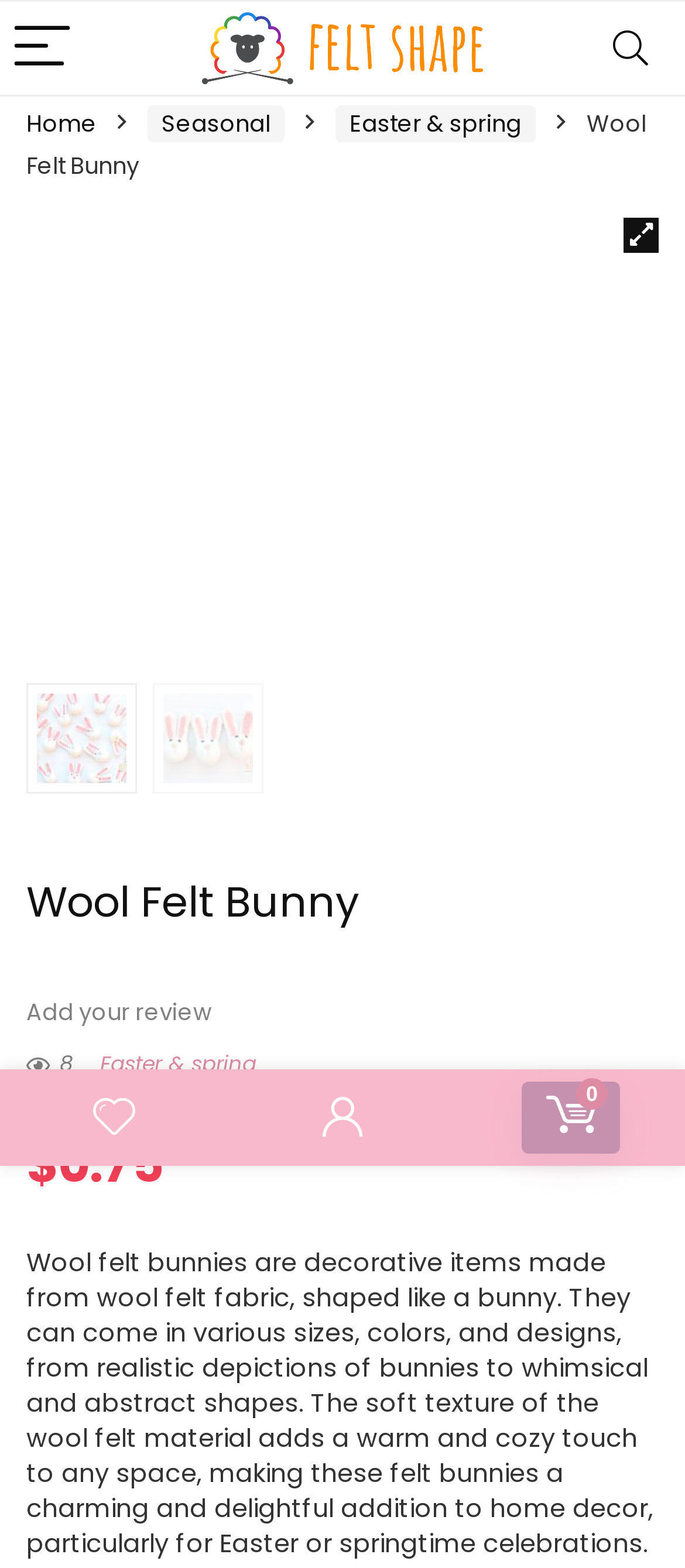With reference to the image, please provide a detailed answer to the following question: What category is this product in?

I looked for the category information on the page and found a link element with the text 'Easter & spring', which is likely the category of the product.